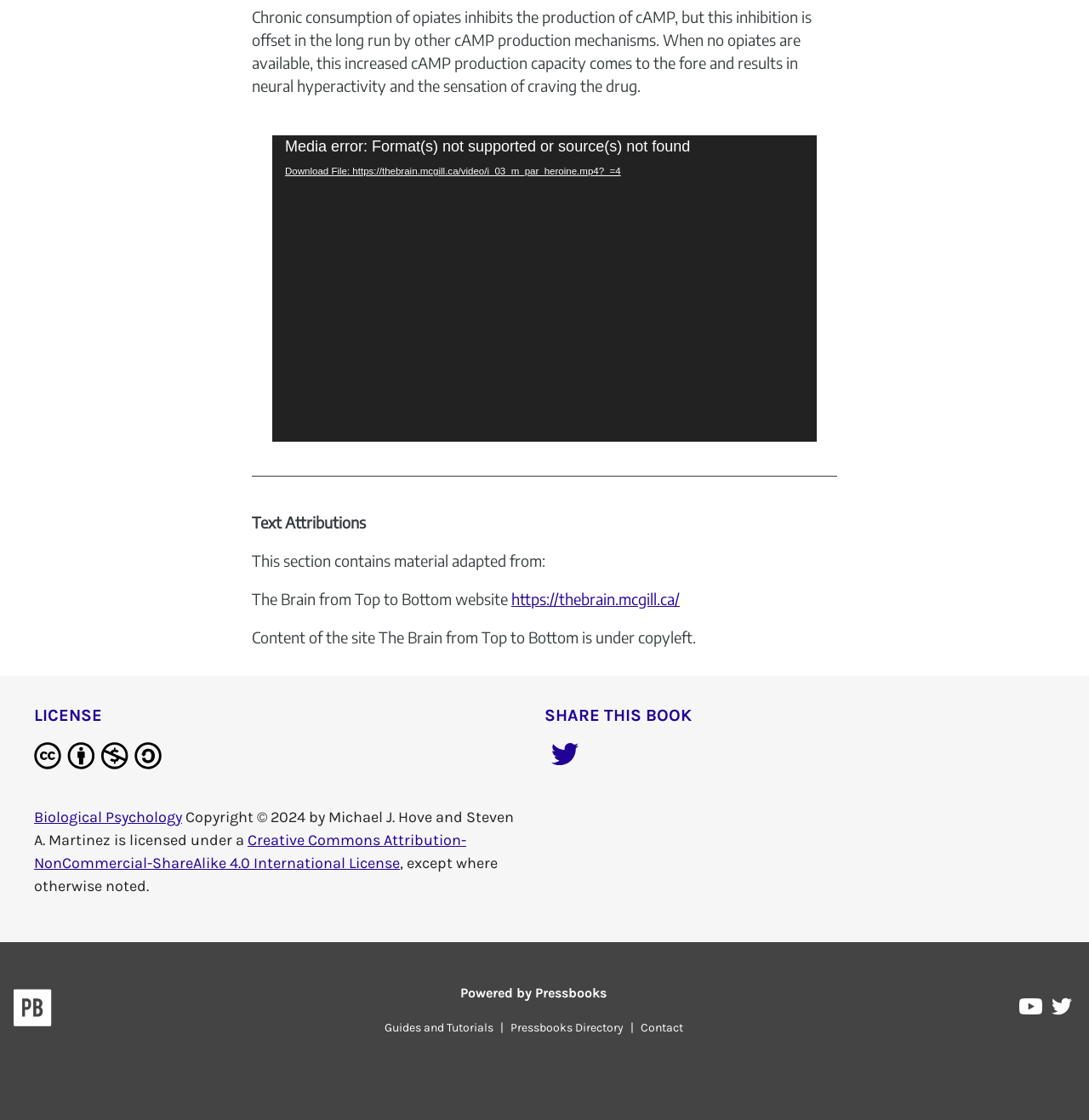Please determine the bounding box coordinates of the element's region to click for the following instruction: "Mute the video".

[0.697, 0.372, 0.712, 0.387]